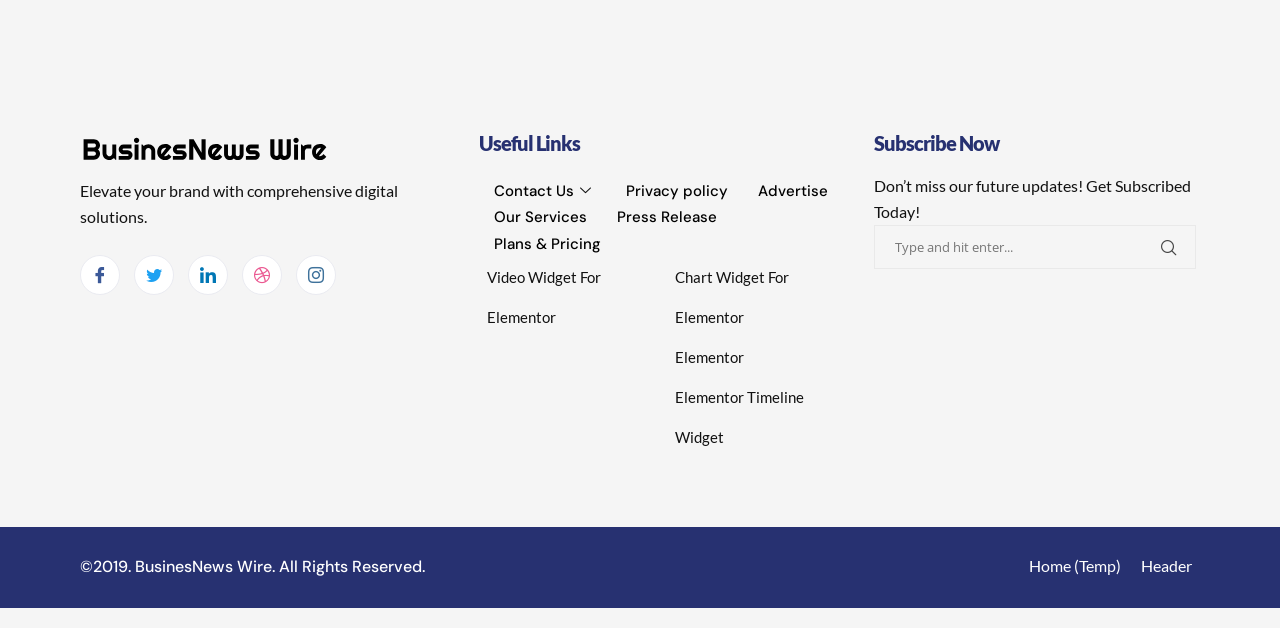Locate the bounding box coordinates of the element that should be clicked to execute the following instruction: "Visit Facebook".

[0.062, 0.407, 0.094, 0.47]